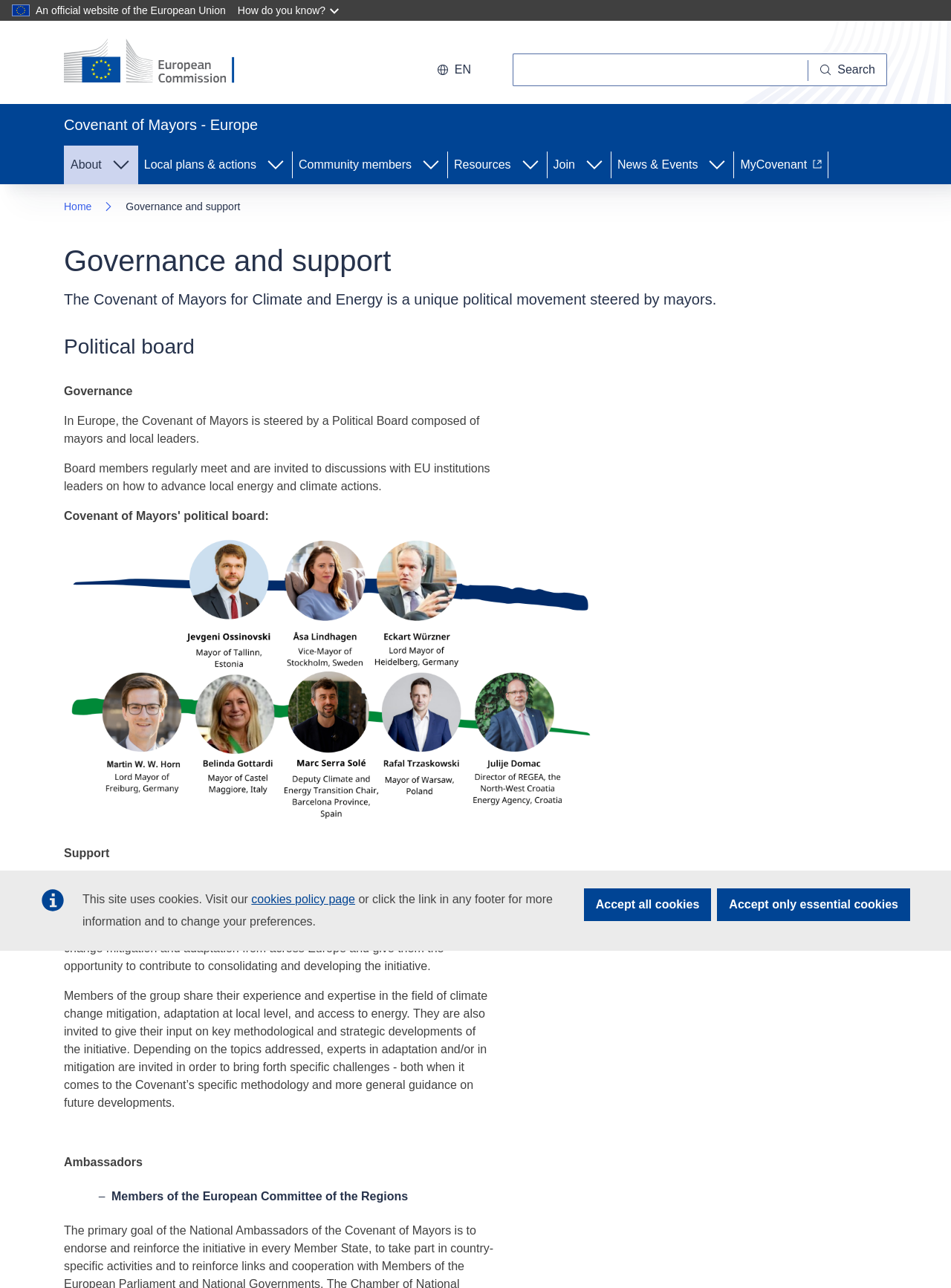What is the purpose of the Group of Practitioners?
Please answer the question with a detailed response using the information from the screenshot.

I found the answer by reading the text on the webpage, which states that 'The Group of Practitioners brings together front-runner cities, regions and experts in climate change mitigation and adaptation from across Europe and give them the opportunity to contribute to consolidating and developing the initiative.' This suggests that the purpose of the Group of Practitioners is to contribute to the Covenant of Mayors initiative.